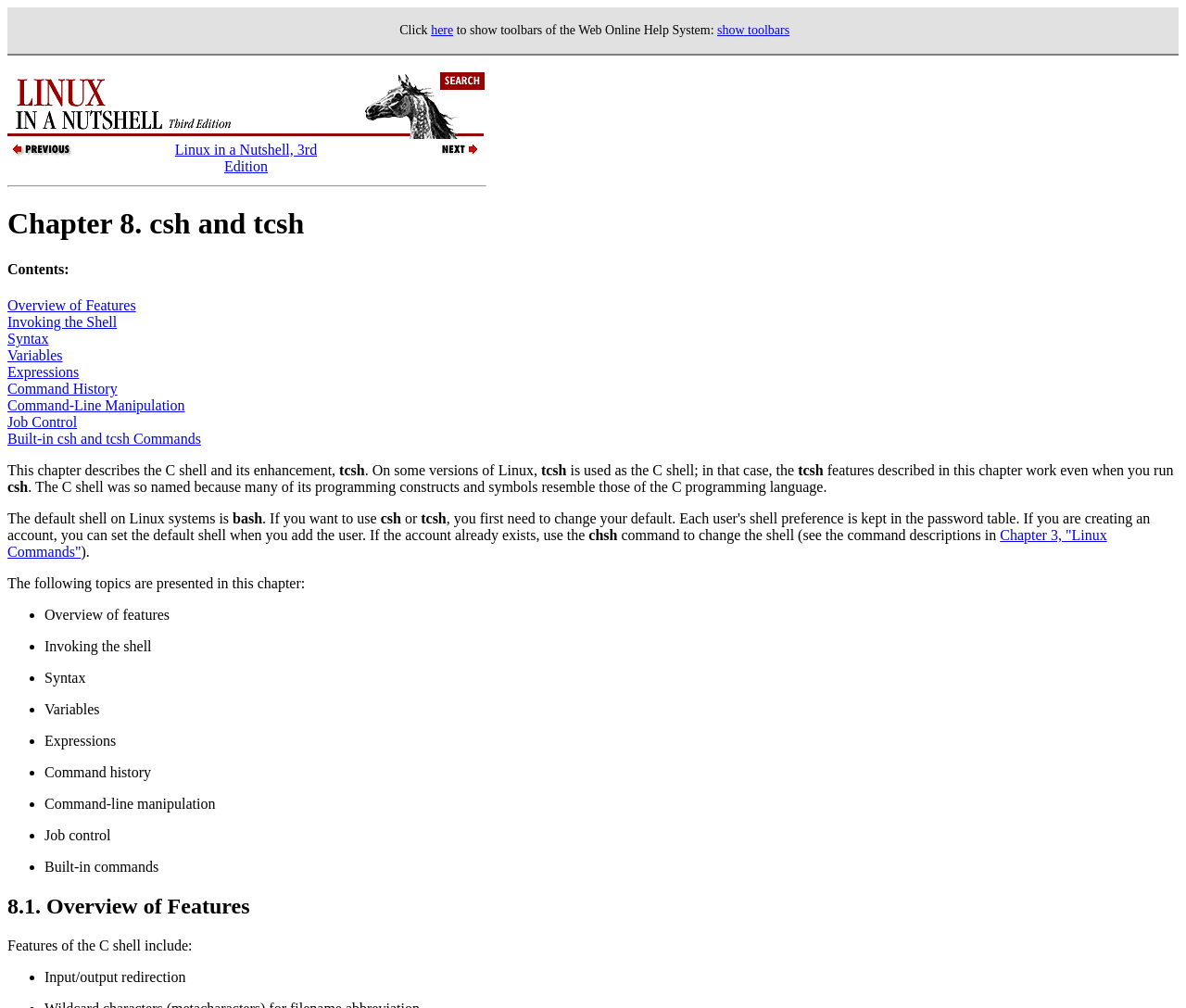What is the chapter title?
Examine the webpage screenshot and provide an in-depth answer to the question.

The chapter title can be found in the heading element with the text 'Chapter 8. csh and tcsh' located at the top of the webpage.